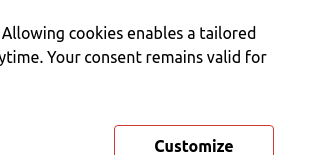Please reply to the following question with a single word or a short phrase:
What information is provided alongside the image?

Title and author's information